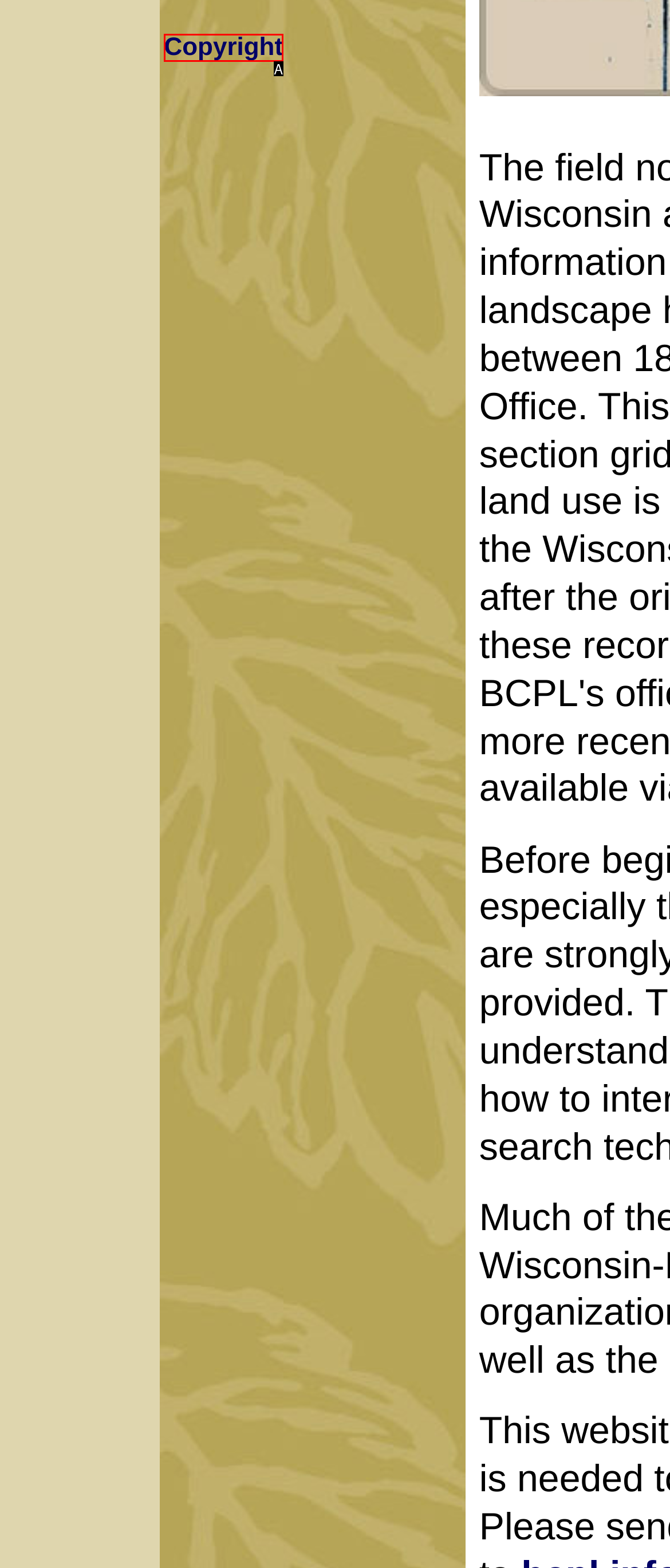Identify the option that corresponds to the description: Copyright 
Provide the letter of the matching option from the available choices directly.

A